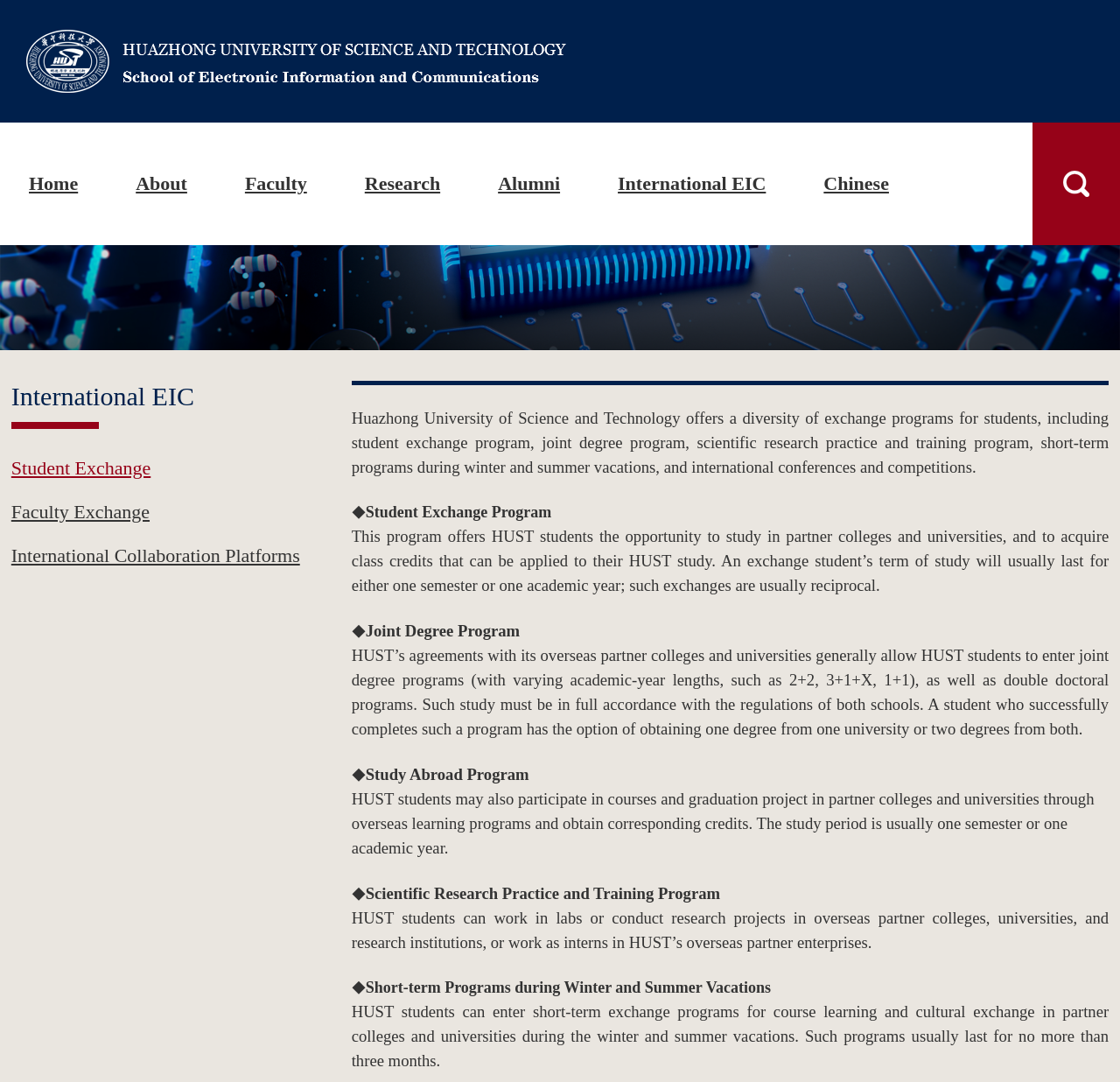Please specify the coordinates of the bounding box for the element that should be clicked to carry out this instruction: "Click the 'Home' link". The coordinates must be four float numbers between 0 and 1, formatted as [left, top, right, bottom].

[0.026, 0.113, 0.07, 0.227]